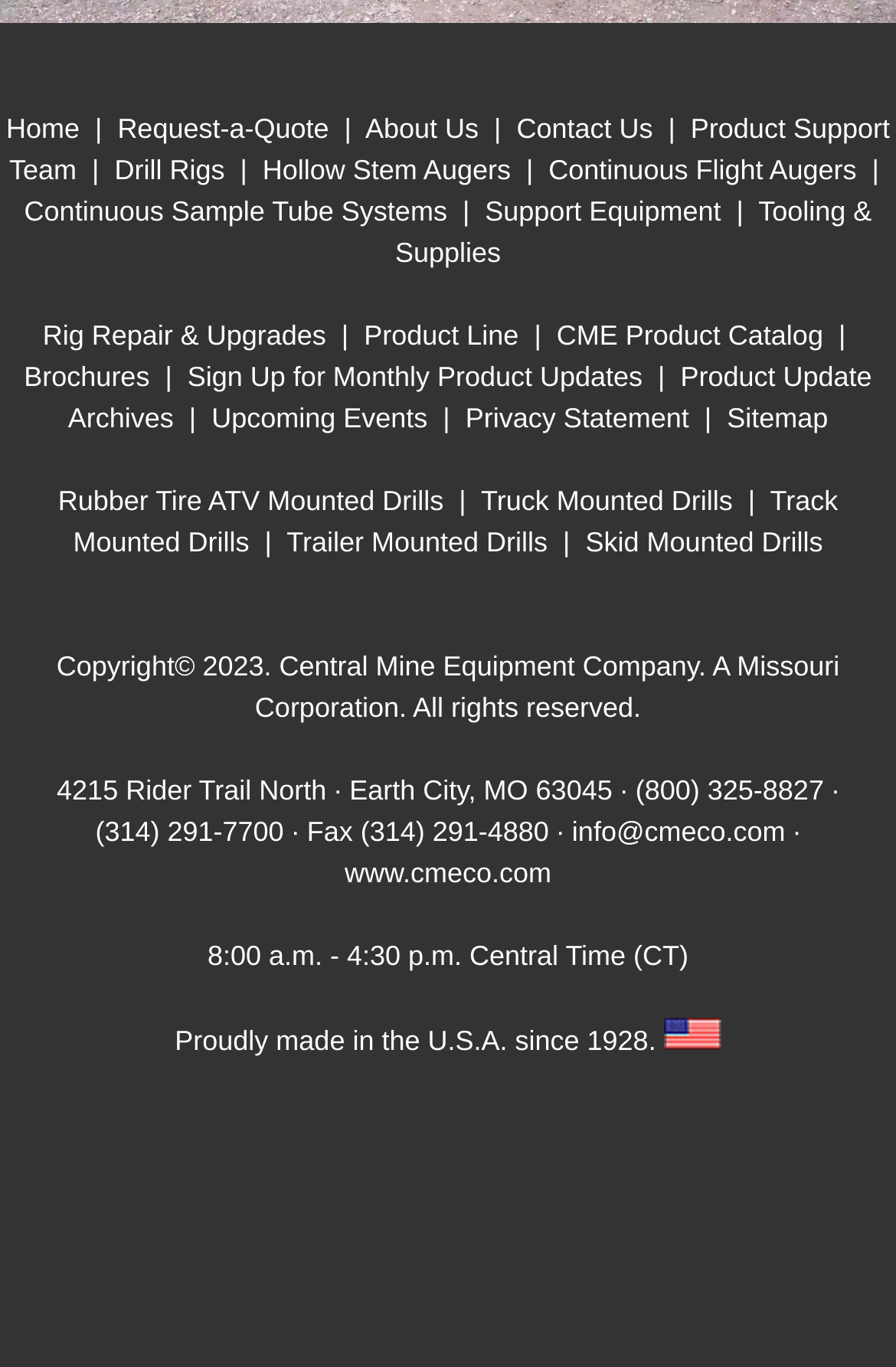Identify the bounding box coordinates of the area that should be clicked in order to complete the given instruction: "Visit the CME Facebook Page". The bounding box coordinates should be four float numbers between 0 and 1, i.e., [left, top, right, bottom].

[0.449, 0.855, 0.551, 0.878]